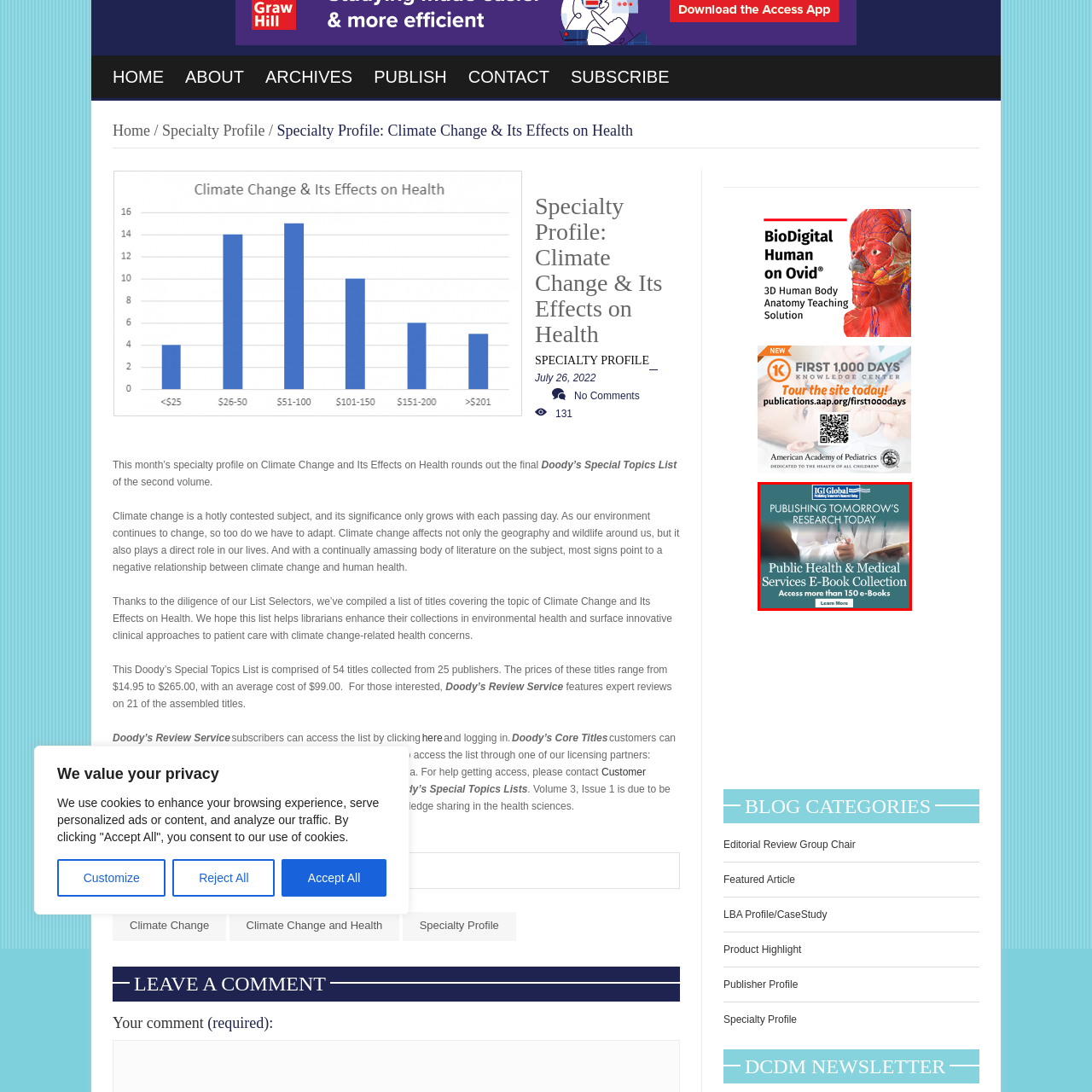How many e-Books are included in the collection?
Look at the image inside the red bounding box and craft a detailed answer using the visual details you can see.

The caption explicitly states that the collection includes access to over 150 e-Books, which provides the answer to this question.